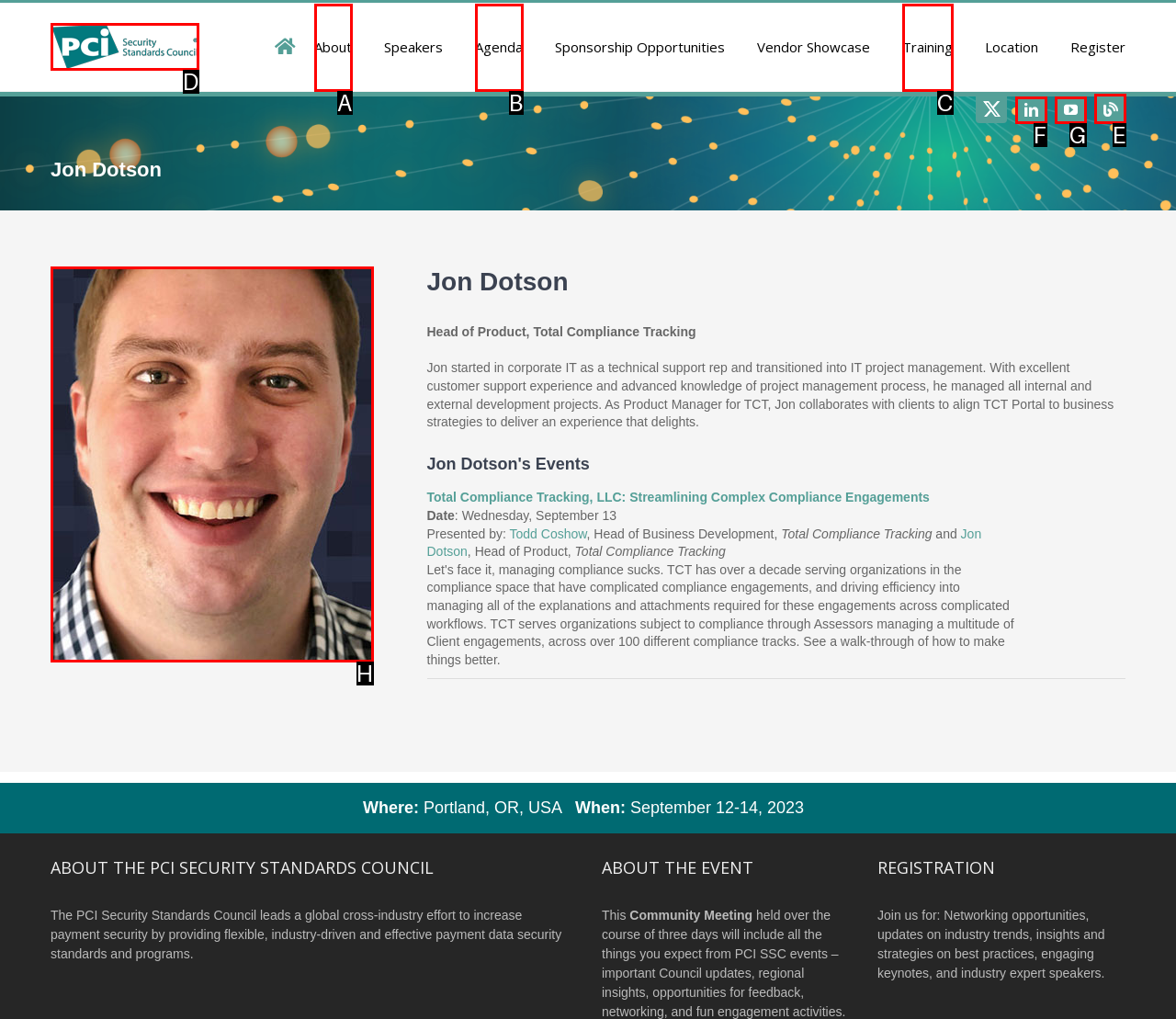Please select the letter of the HTML element that fits the description: aria-label="Instagram". Answer with the option's letter directly.

None